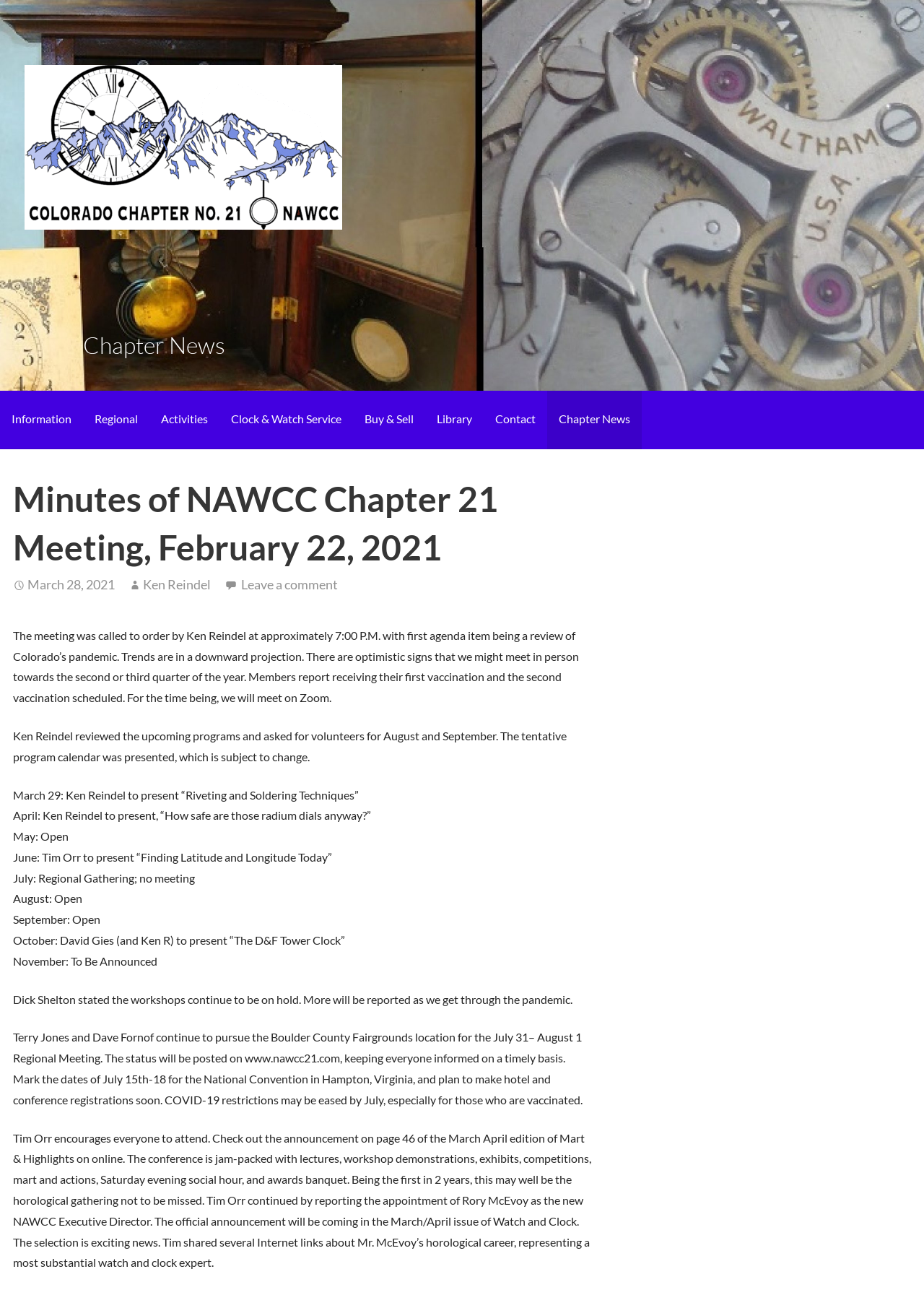Identify the bounding box for the given UI element using the description provided. Coordinates should be in the format (top-left x, top-left y, bottom-right x, bottom-right y) and must be between 0 and 1. Here is the description: Clock & Watch Service

[0.238, 0.302, 0.382, 0.347]